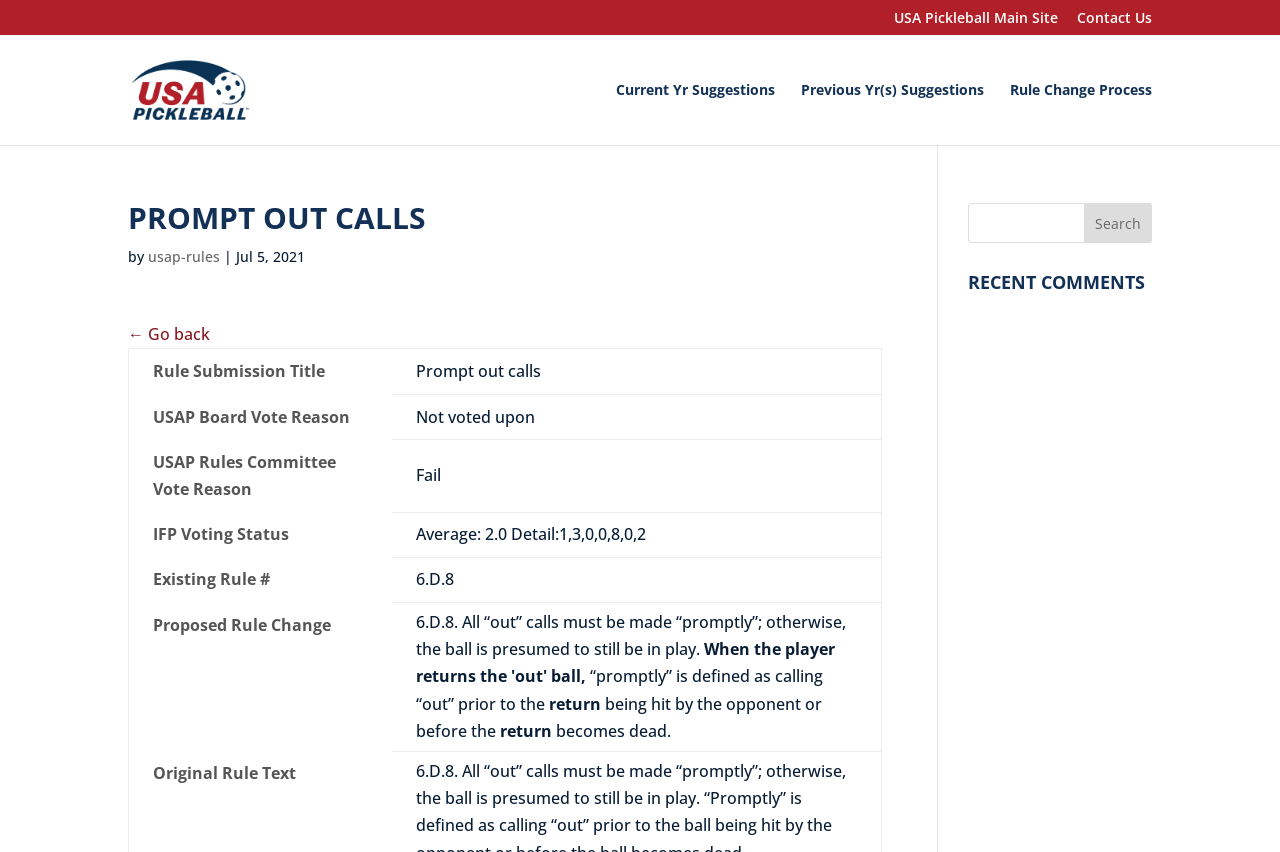Locate the bounding box coordinates of the area where you should click to accomplish the instruction: "Visit USA Pickleball Main Site".

[0.698, 0.012, 0.827, 0.041]